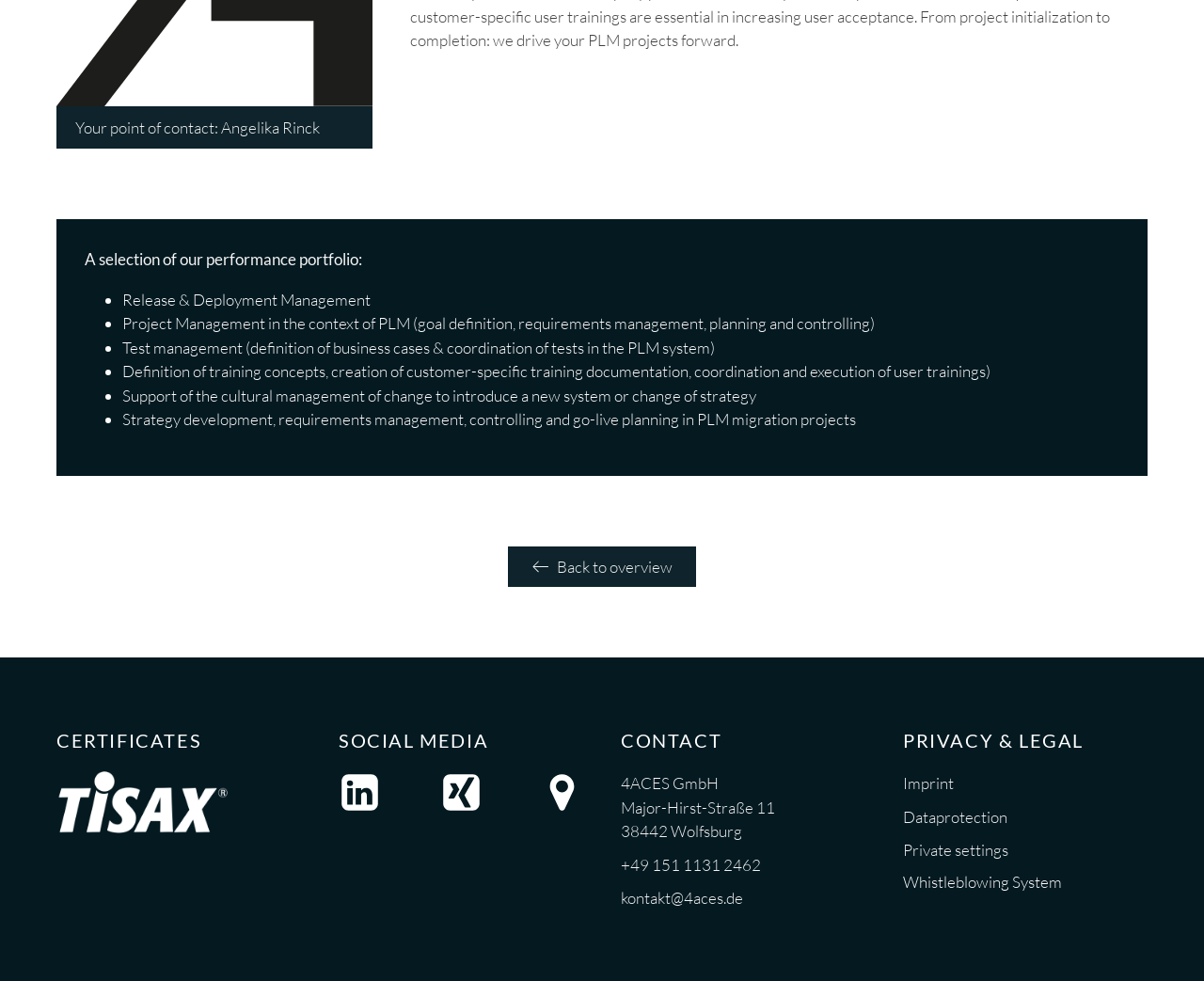Please specify the bounding box coordinates in the format (top-left x, top-left y, bottom-right x, bottom-right y), with all values as floating point numbers between 0 and 1. Identify the bounding box of the UI element described by: Private settings

[0.75, 0.854, 0.838, 0.879]